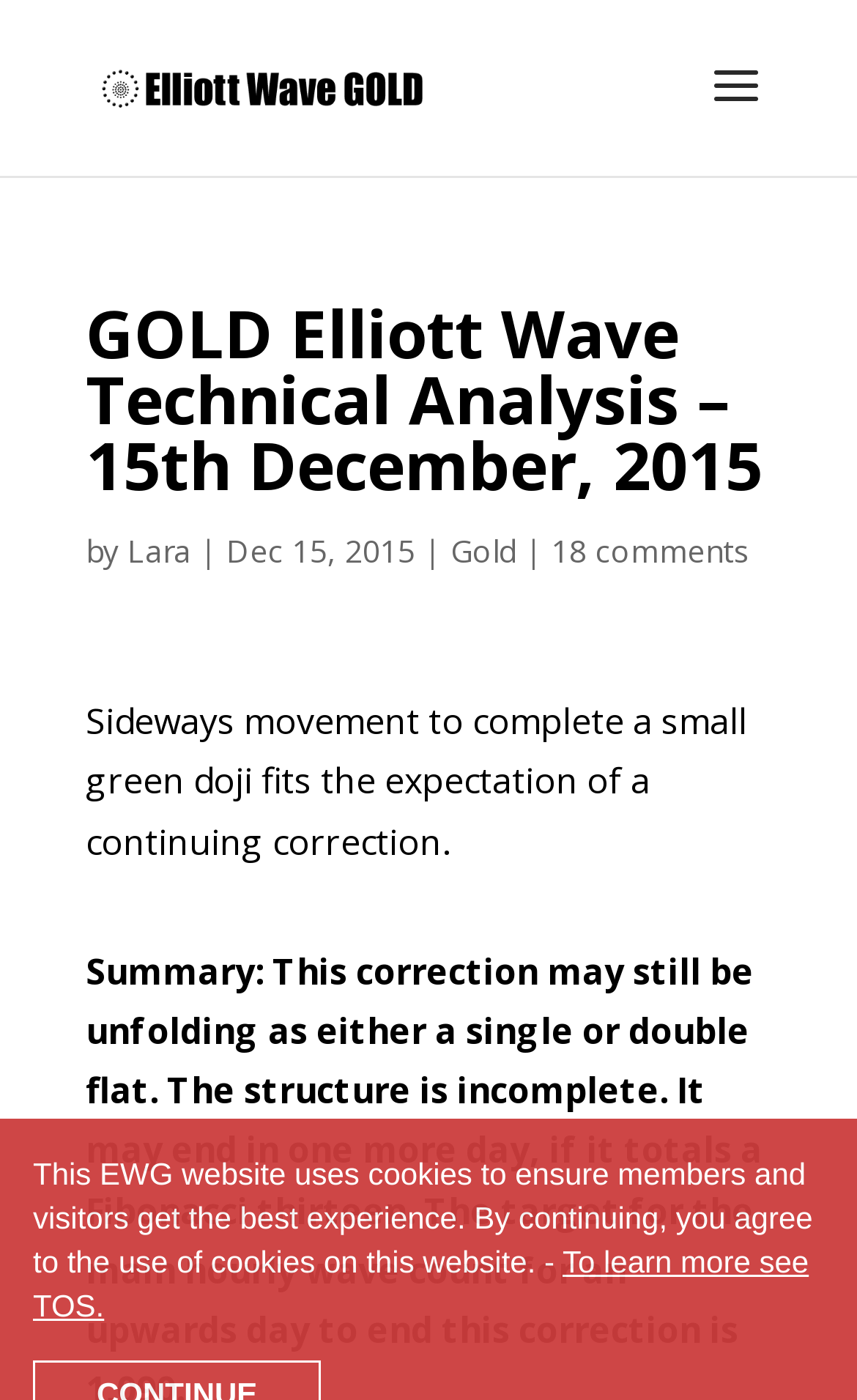What is the topic of this analysis?
Identify the answer in the screenshot and reply with a single word or phrase.

Gold